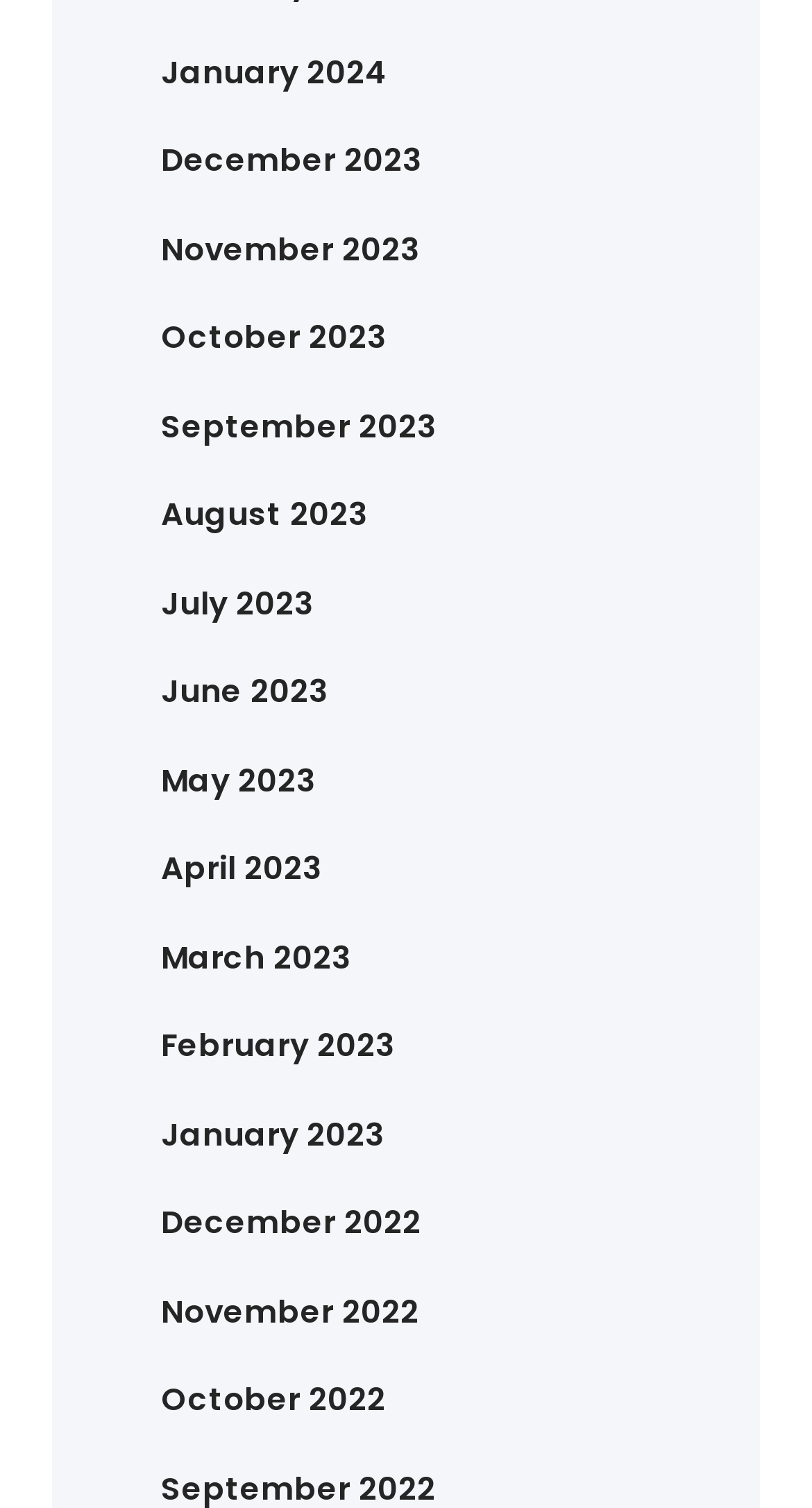What is the position of the link 'May 2023'?
Based on the screenshot, provide a one-word or short-phrase response.

Bottom